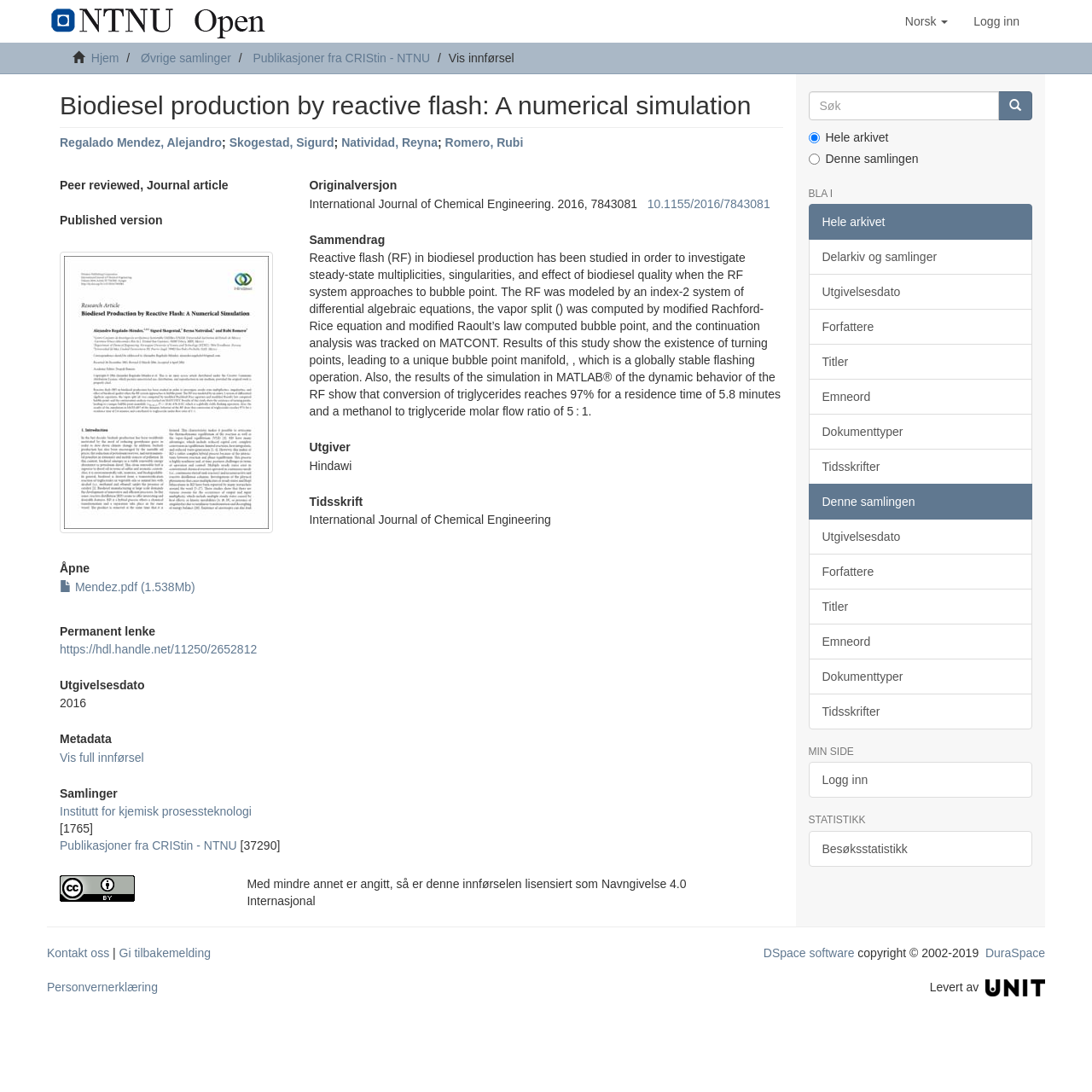Can you find the bounding box coordinates for the element to click on to achieve the instruction: "search for something"?

None